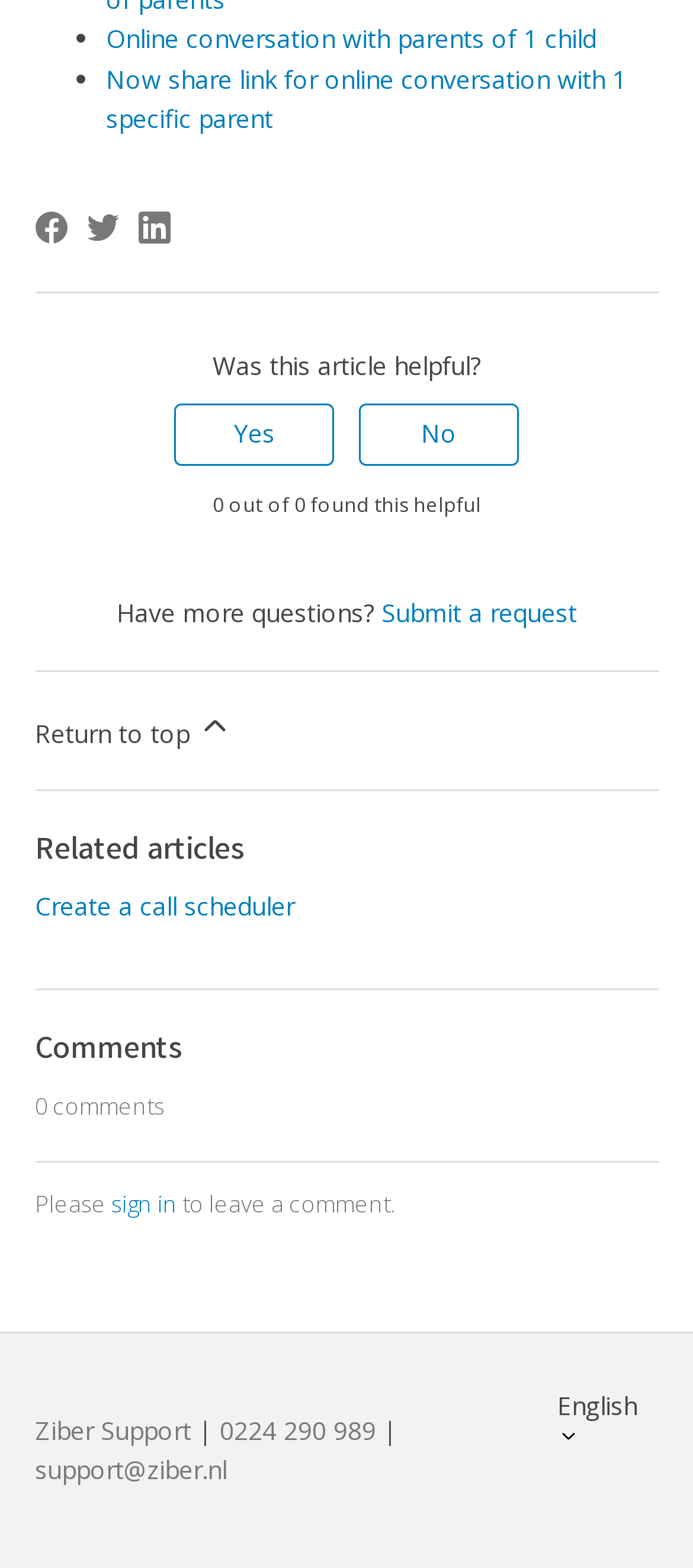Determine the coordinates of the bounding box for the clickable area needed to execute this instruction: "Browse the 'Beauty' category".

None